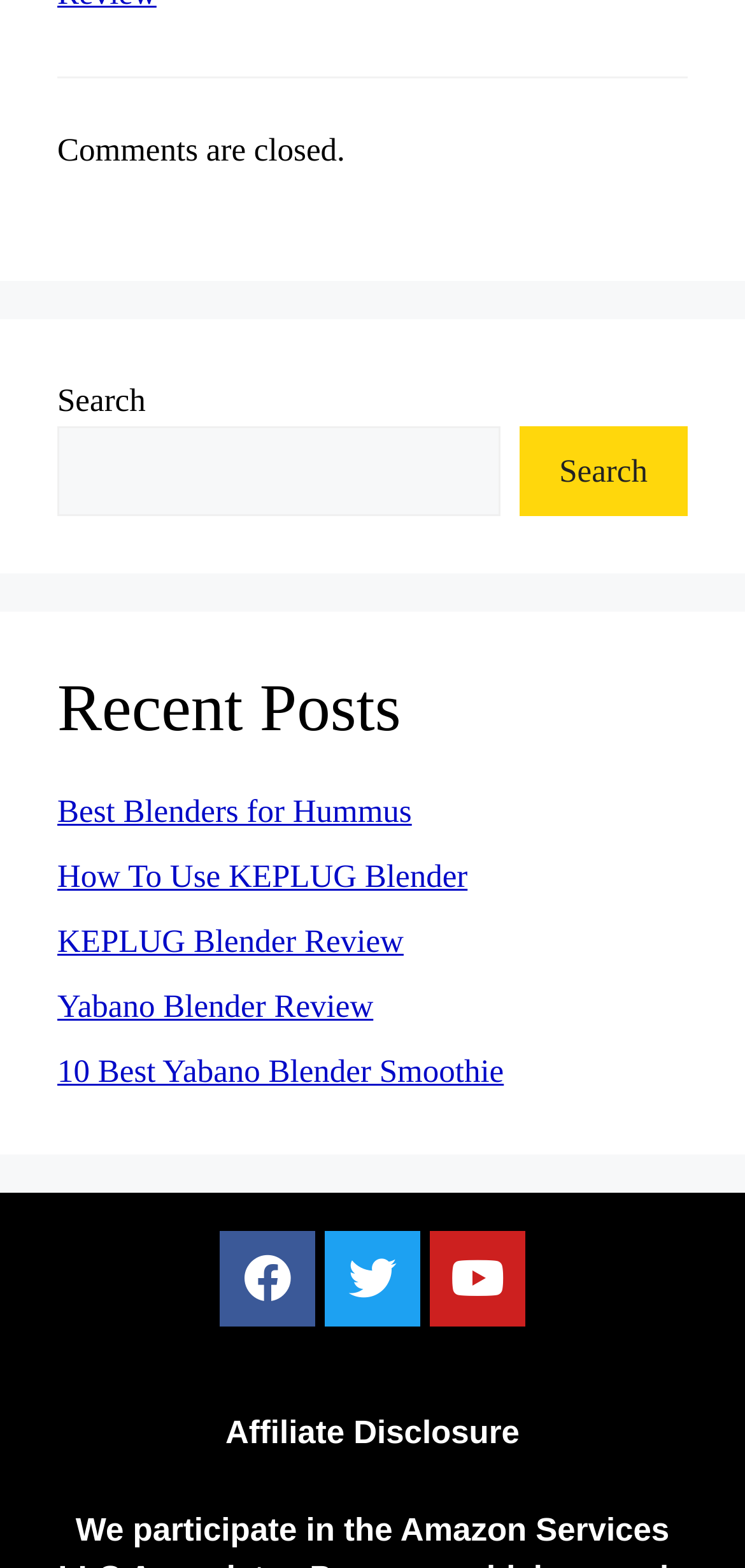Please answer the following question using a single word or phrase: 
How many social media links are there?

3